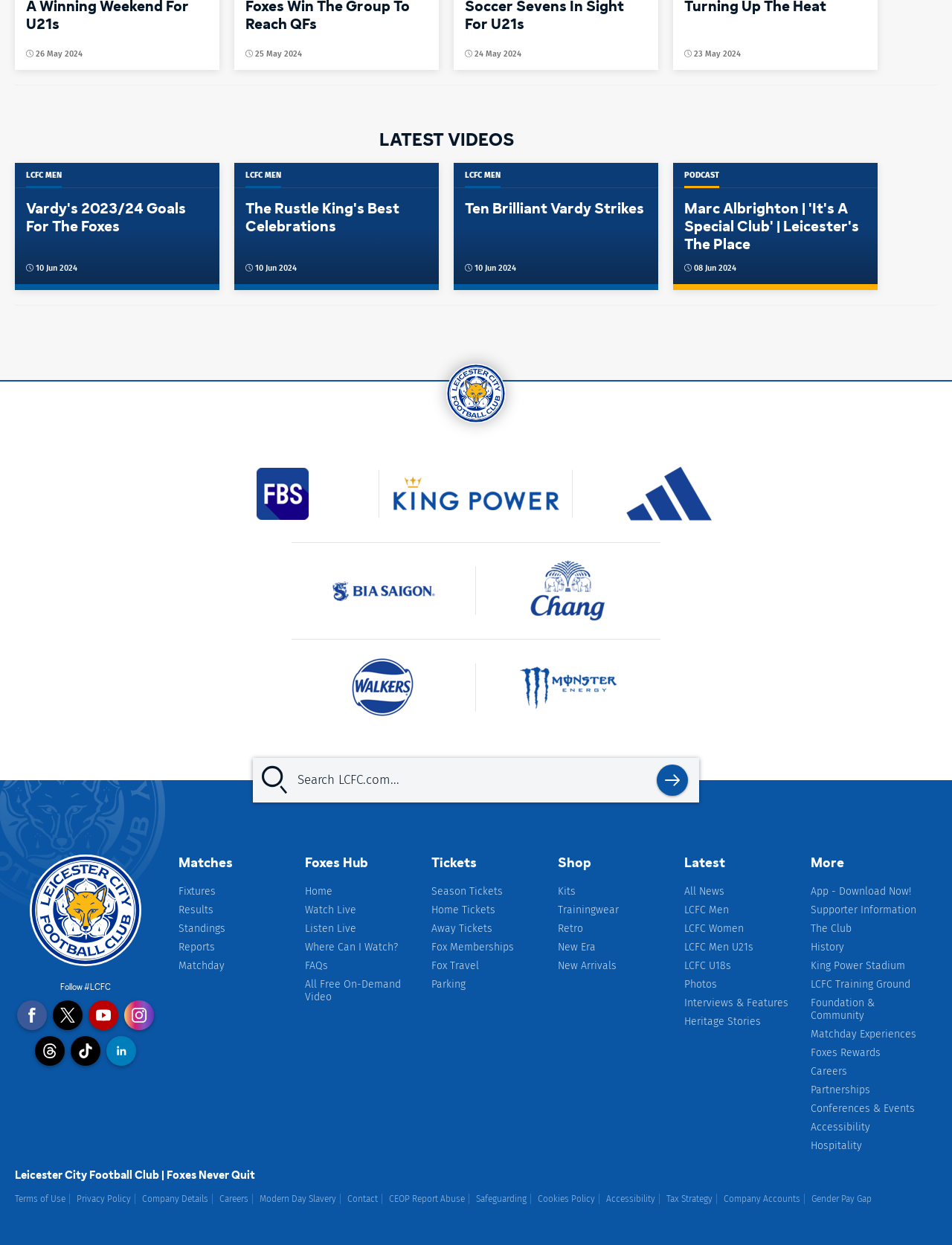Answer the question with a single word or phrase: 
What is the crest logo in the middle of the page?

Leicester City Crest